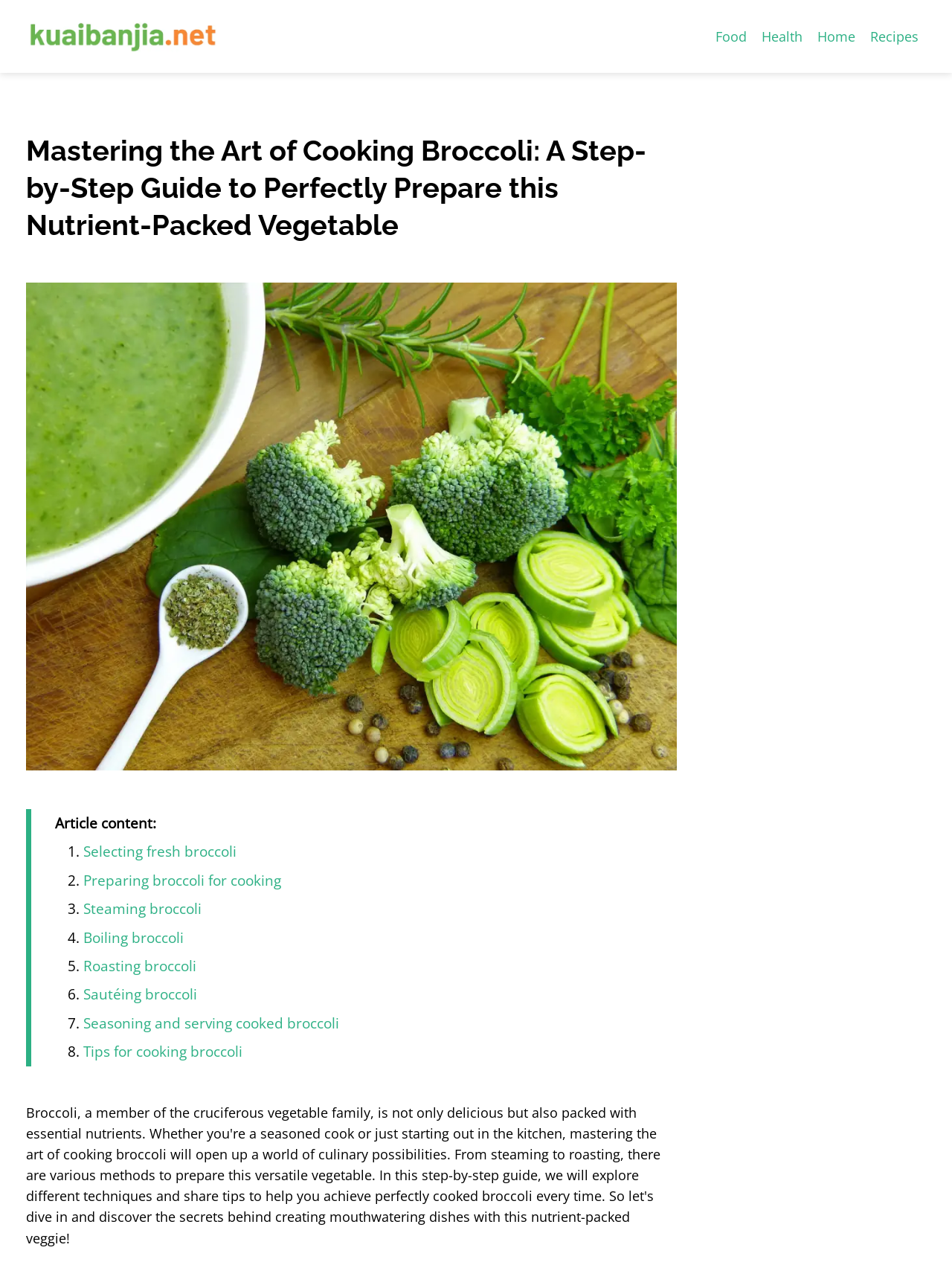What is the main topic of this webpage?
Please provide a full and detailed response to the question.

Based on the webpage content, the main topic is about cooking broccoli, which is evident from the heading 'Mastering the Art of Cooking Broccoli' and the various links and sections related to cooking methods and tips.